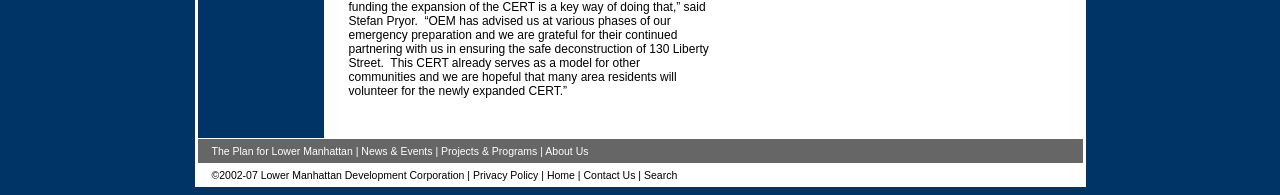Pinpoint the bounding box coordinates of the clickable area necessary to execute the following instruction: "search on the website". The coordinates should be given as four float numbers between 0 and 1, namely [left, top, right, bottom].

[0.503, 0.867, 0.529, 0.928]